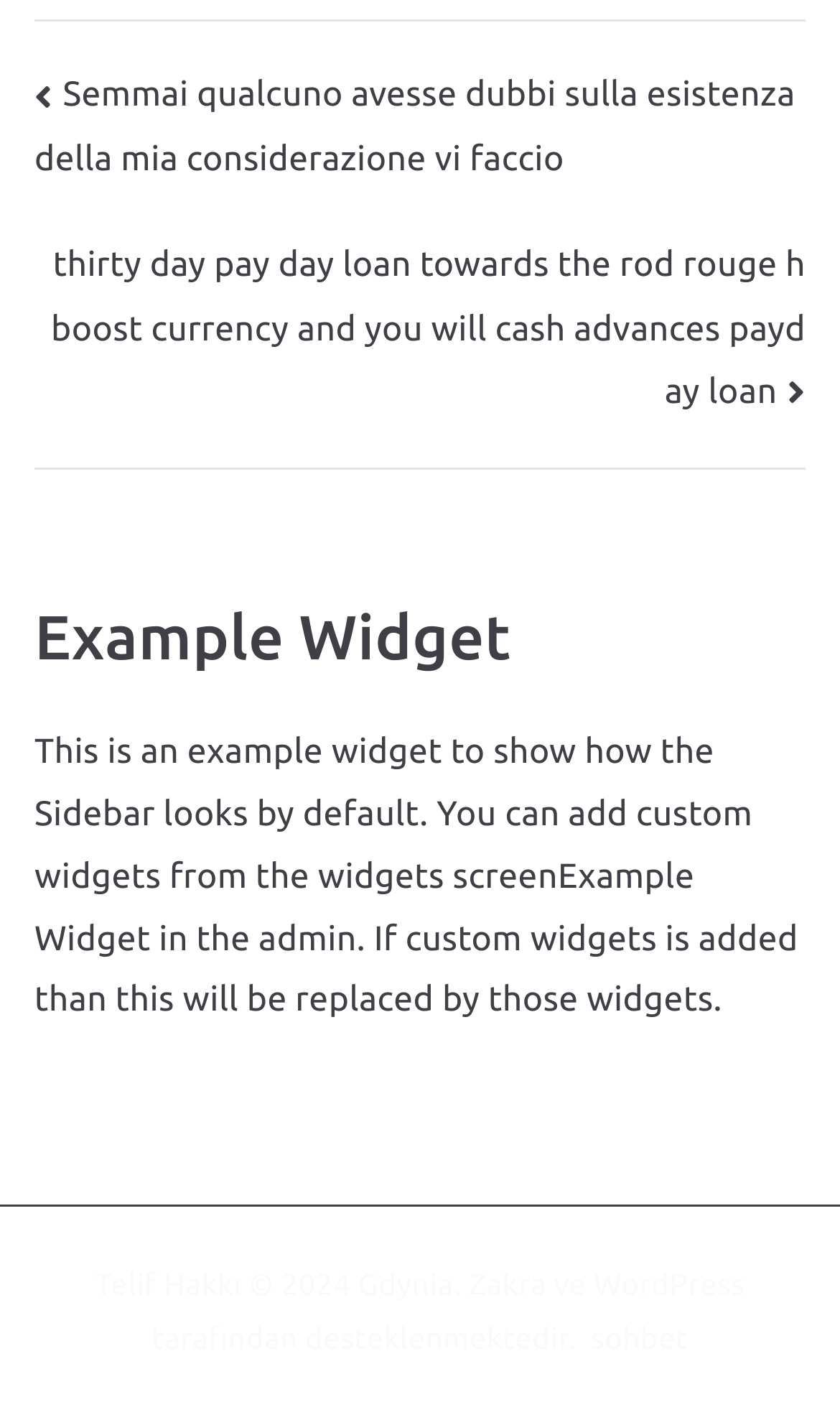How many links are in the navigation section?
Please provide a single word or phrase as the answer based on the screenshot.

2